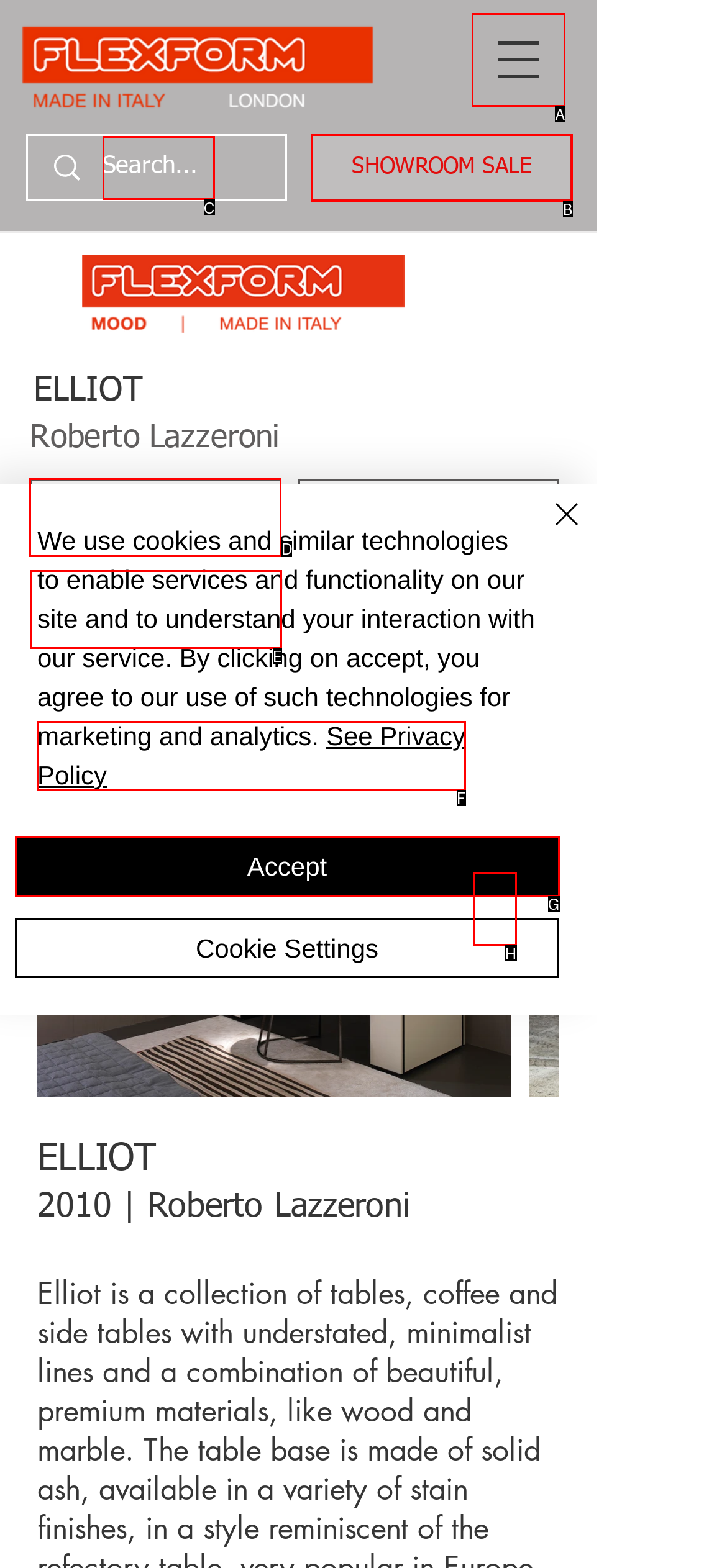Which UI element should you click on to achieve the following task: Get more info about ELLIOT? Provide the letter of the correct option.

D